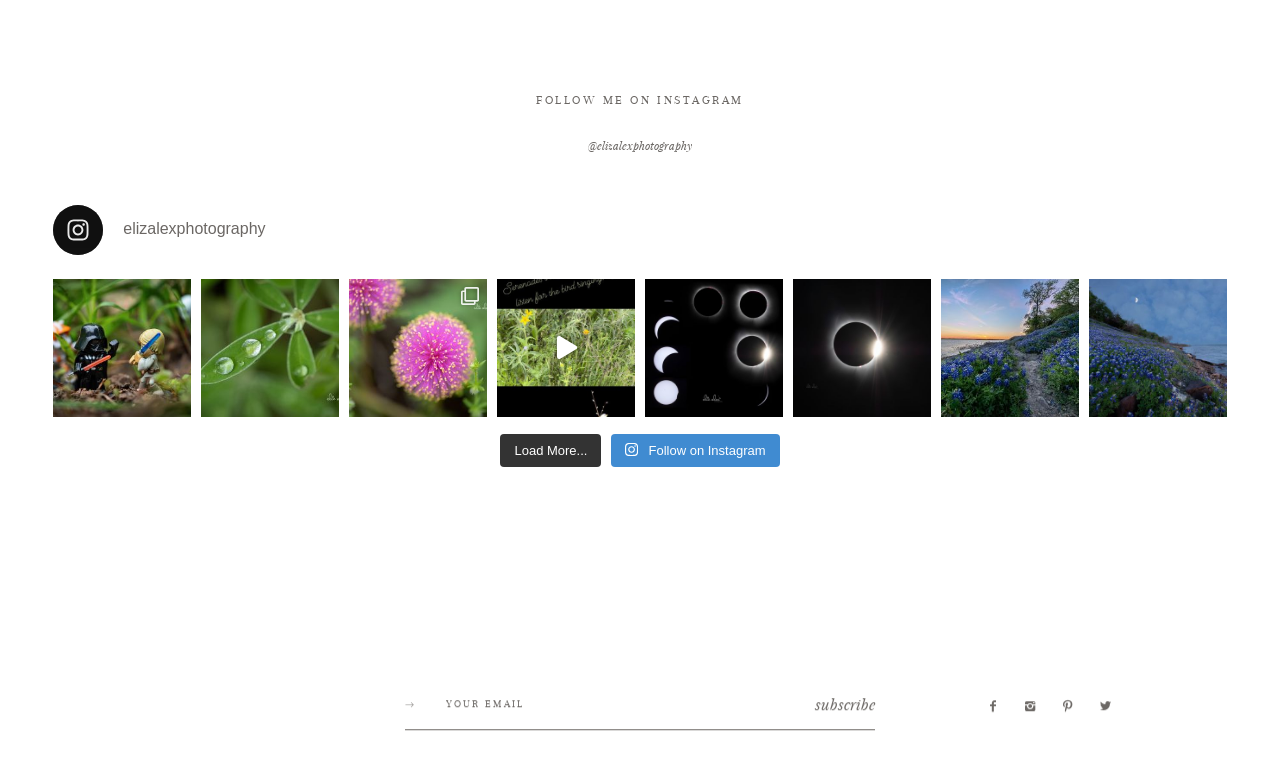Determine the bounding box coordinates of the target area to click to execute the following instruction: "Explore the photographer's work on Fujifilm."

[0.504, 0.521, 0.612, 0.703]